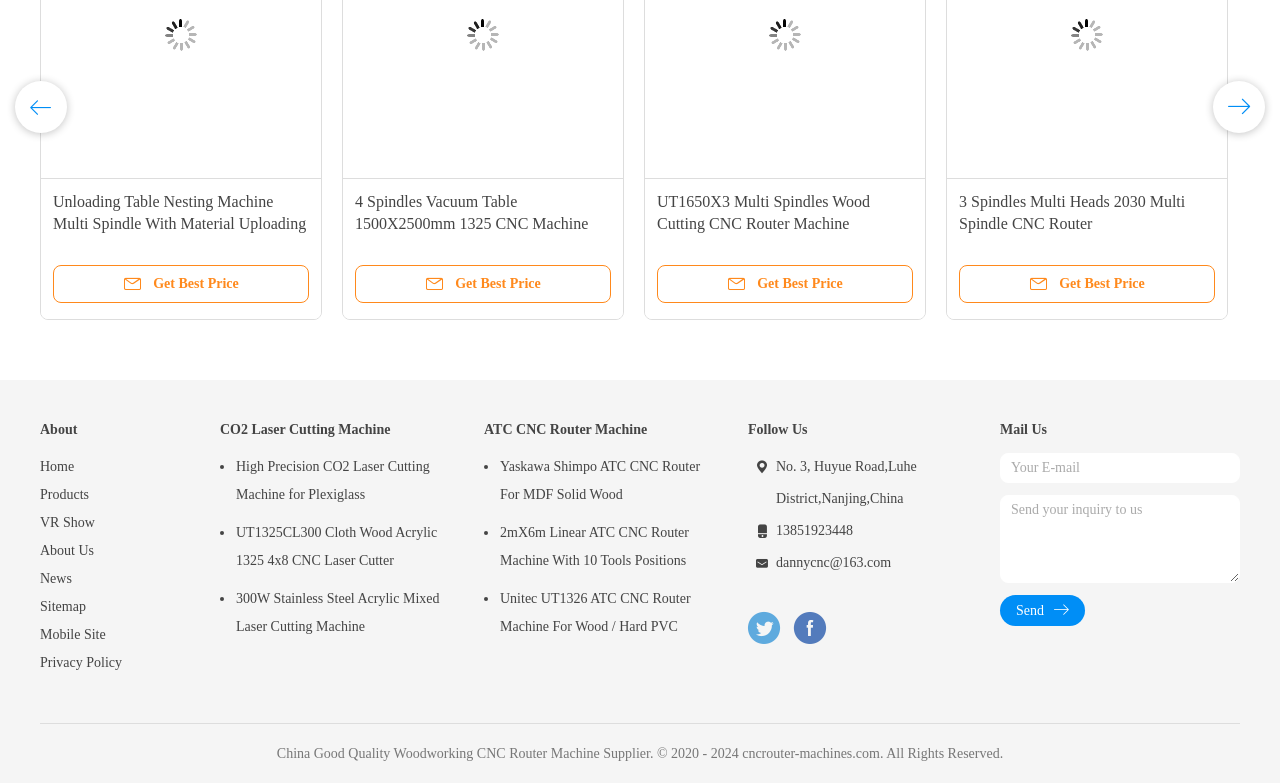Please identify the bounding box coordinates of the region to click in order to complete the task: "View details of 1500X2500mm Furniture CNC Router". The coordinates must be four float numbers between 0 and 1, specified as [left, top, right, bottom].

[0.186, 0.229, 0.405, 0.3]